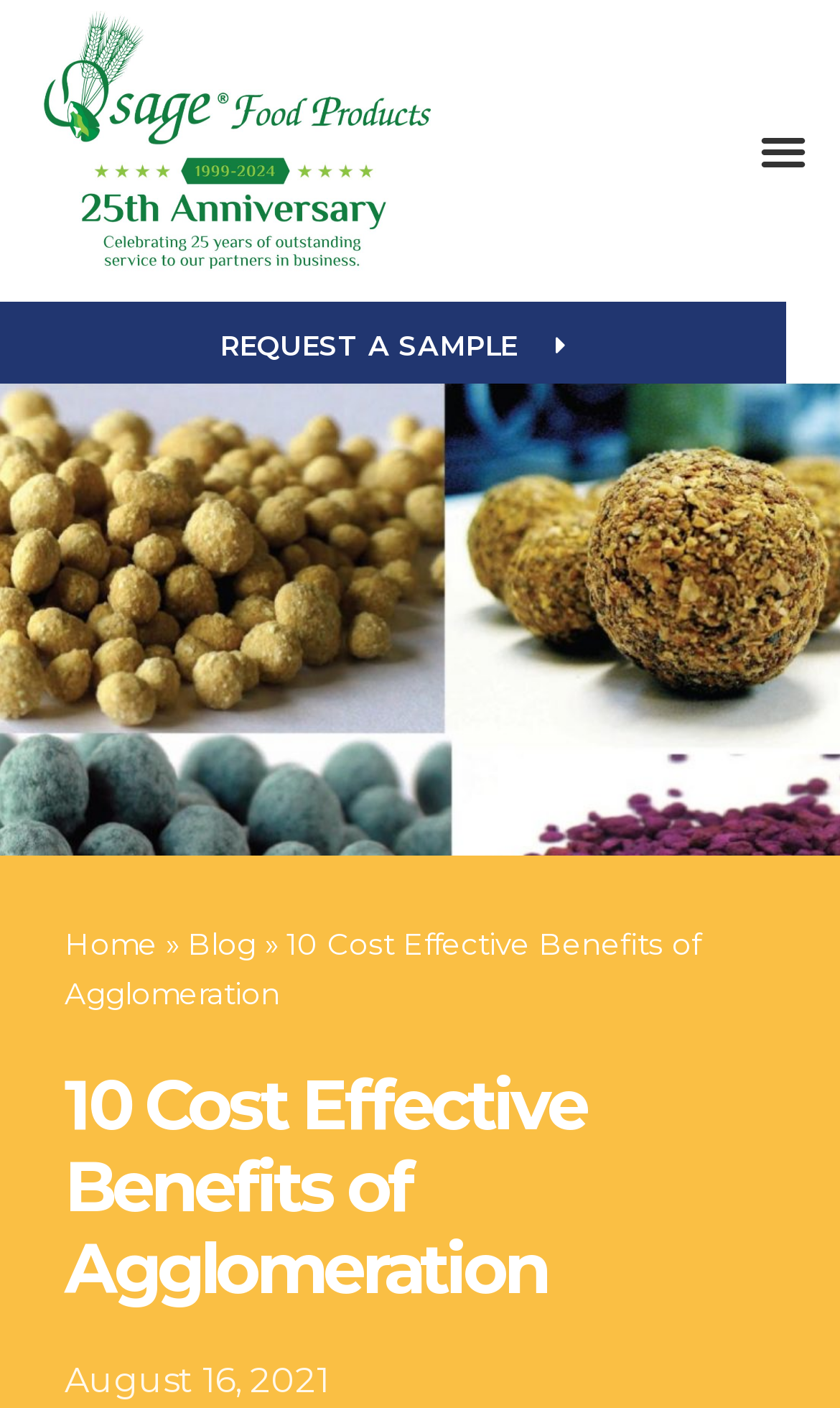Please give a succinct answer using a single word or phrase:
What is the date of the article?

August 16, 2021